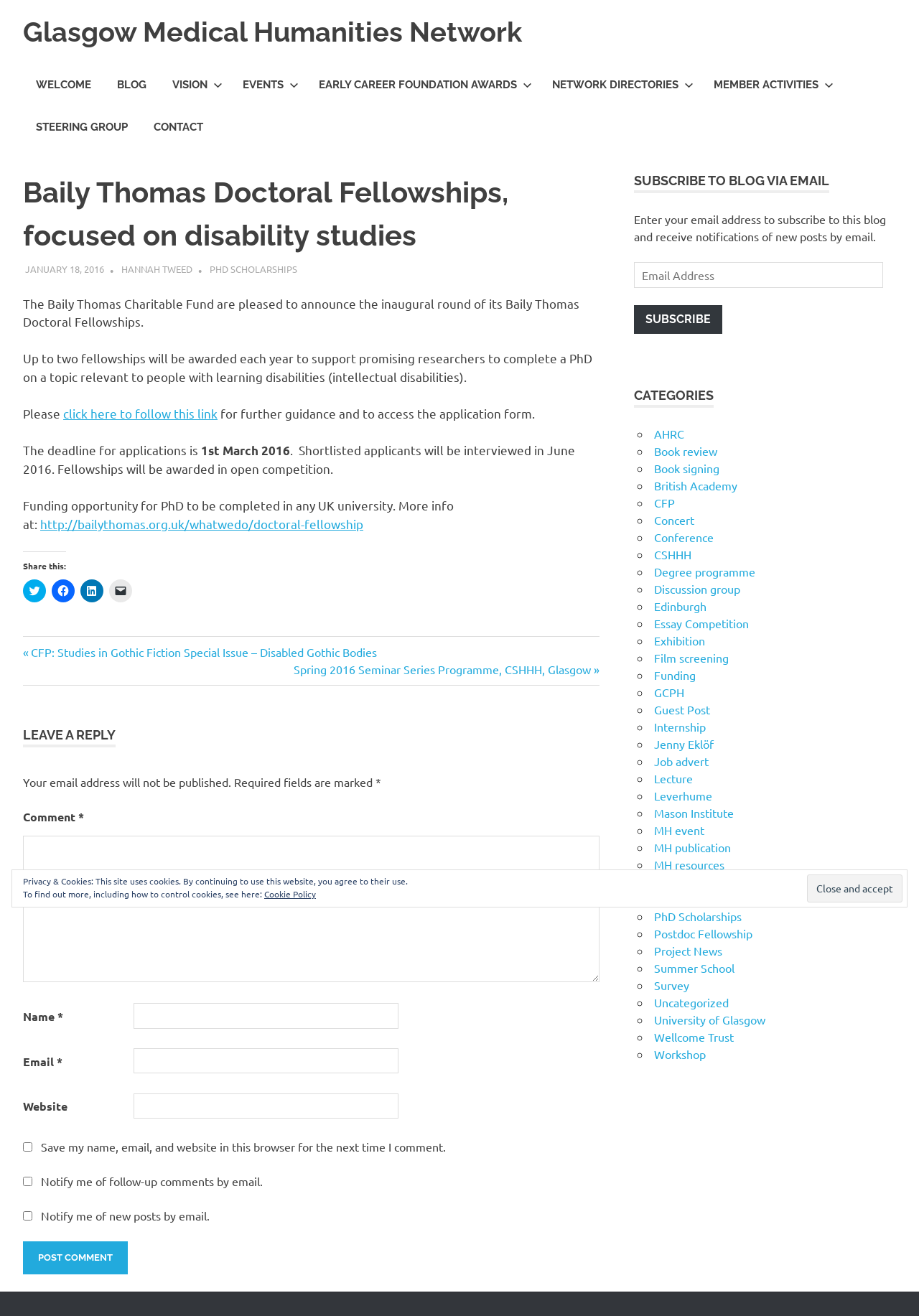Generate a detailed explanation of the webpage's features and information.

This webpage is about the Glasgow Medical Humanities Network, specifically a blog post about the Baily Thomas Doctoral Fellowships focused on disability studies. At the top of the page, there is a navigation menu with links to different sections of the website, including "WELCOME", "BLOG", "VISION", "EVENTS", and more. Below the navigation menu, there is a heading that reads "Baily Thomas Doctoral Fellowships, focused on disability studies" followed by a link to the Glasgow Medical Humanities Network.

The main content of the page is an article about the Baily Thomas Doctoral Fellowships, which provides information about the fellowship program, including the application deadline and eligibility criteria. The article is divided into several paragraphs, with links to additional resources and a call to action to apply for the fellowship.

On the right-hand side of the page, there is a complementary section that contains a subscription form to receive blog updates via email, a list of categories, and a list of links to related posts.

At the bottom of the page, there is a footer section that contains a post navigation menu, allowing users to navigate to previous or next posts. There is also a comment section where users can leave a reply, with fields to enter their name, email, and website.

Throughout the page, there are several links to external websites, including social media platforms, and internal links to other sections of the website. The page also contains several headings, paragraphs of text, and form fields, making it a informative and interactive webpage.